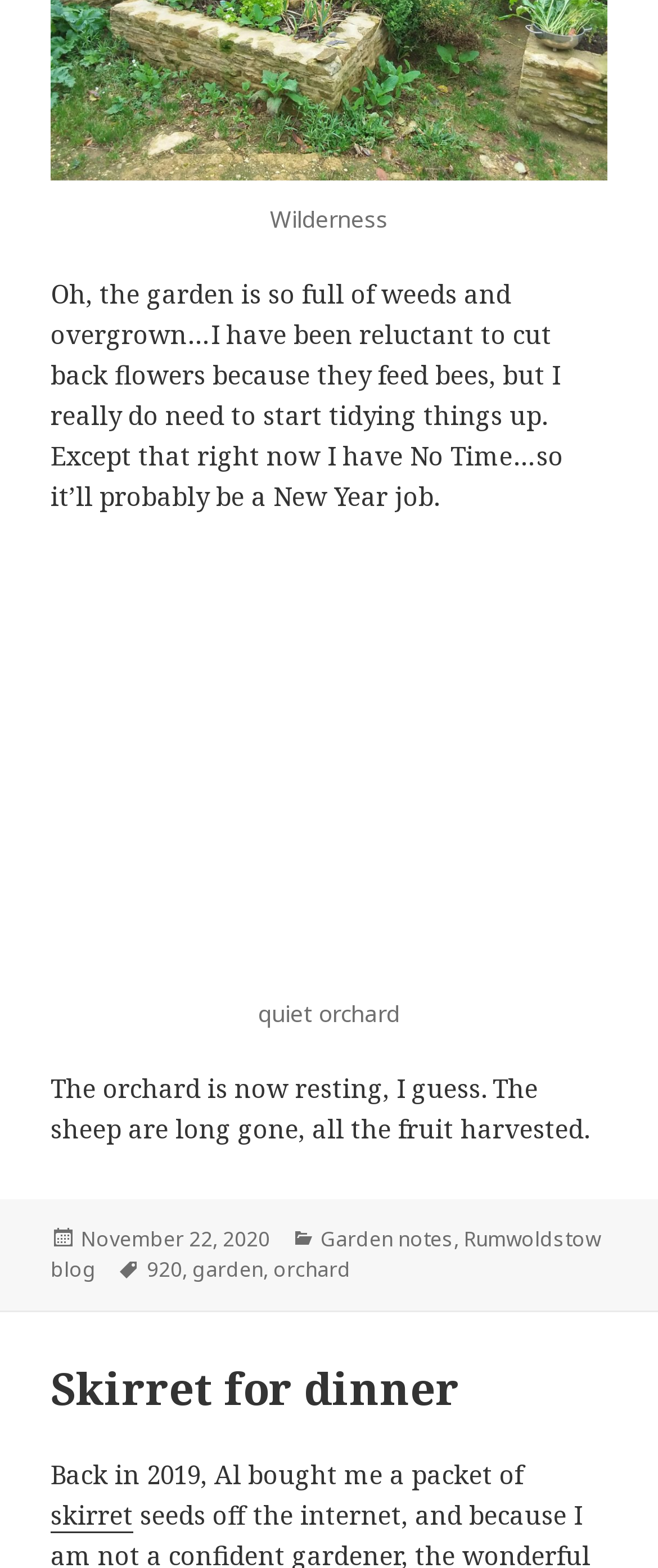What is the author writing about in the second paragraph?
Give a single word or phrase as your answer by examining the image.

The orchard